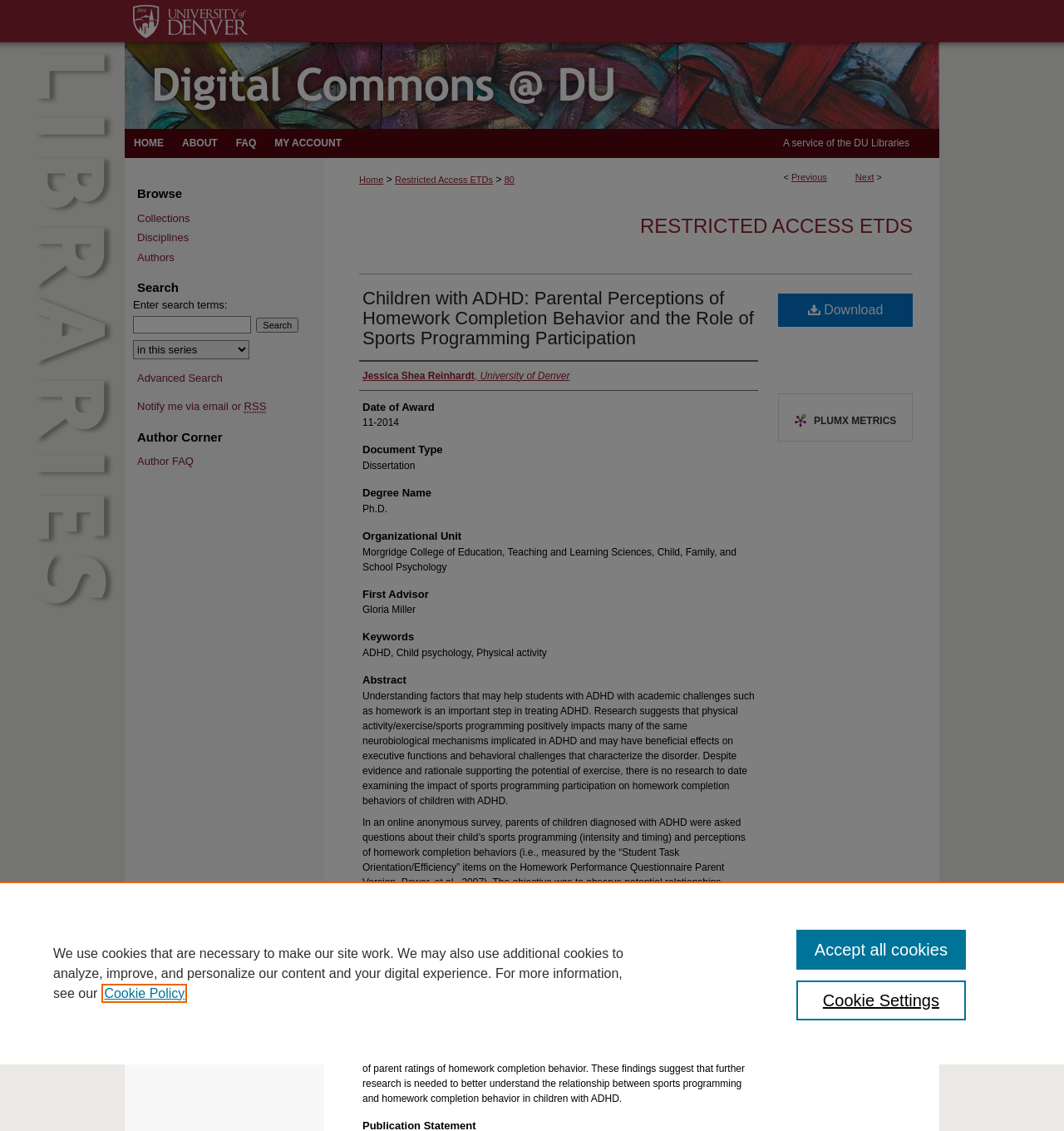Please mark the clickable region by giving the bounding box coordinates needed to complete this instruction: "Search for something".

[0.125, 0.279, 0.236, 0.295]